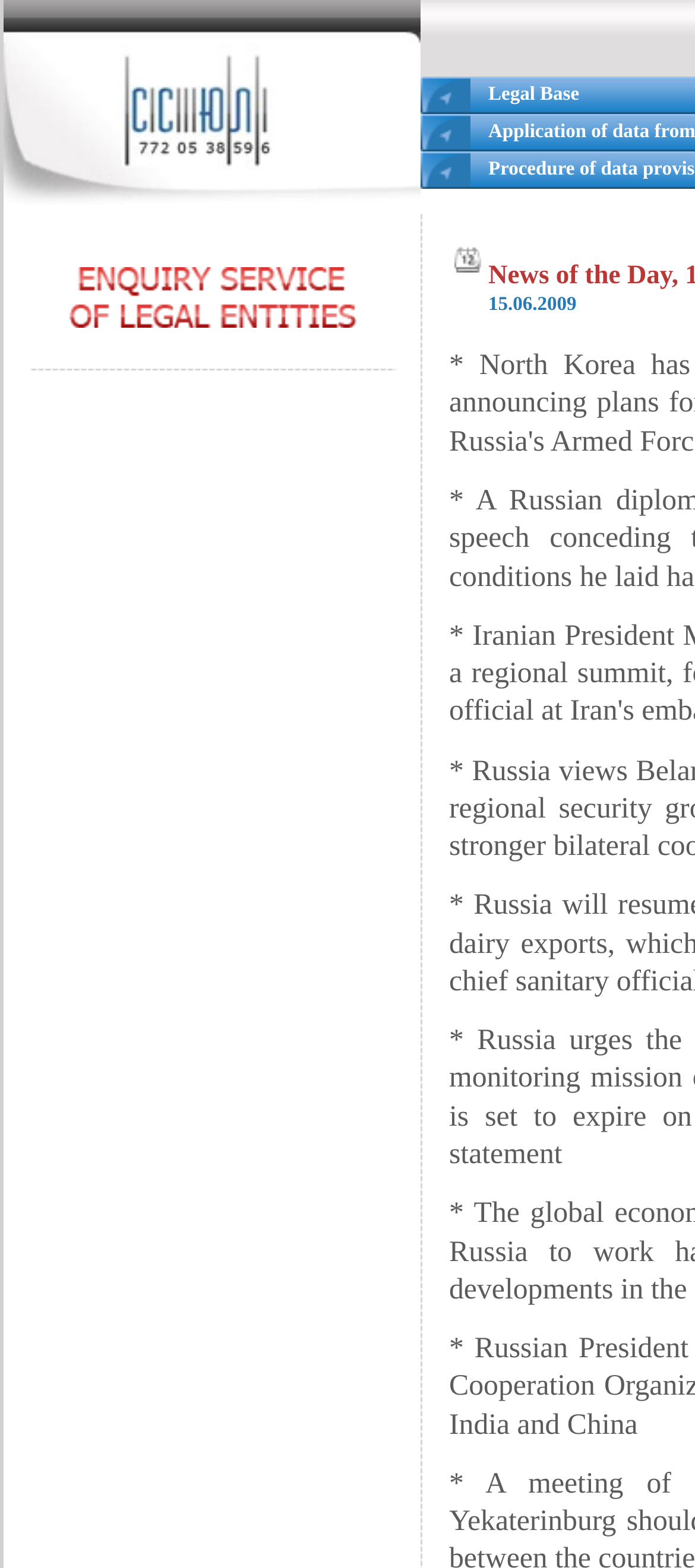Please answer the following question using a single word or phrase: 
What is the purpose of the webpage?

News and service information